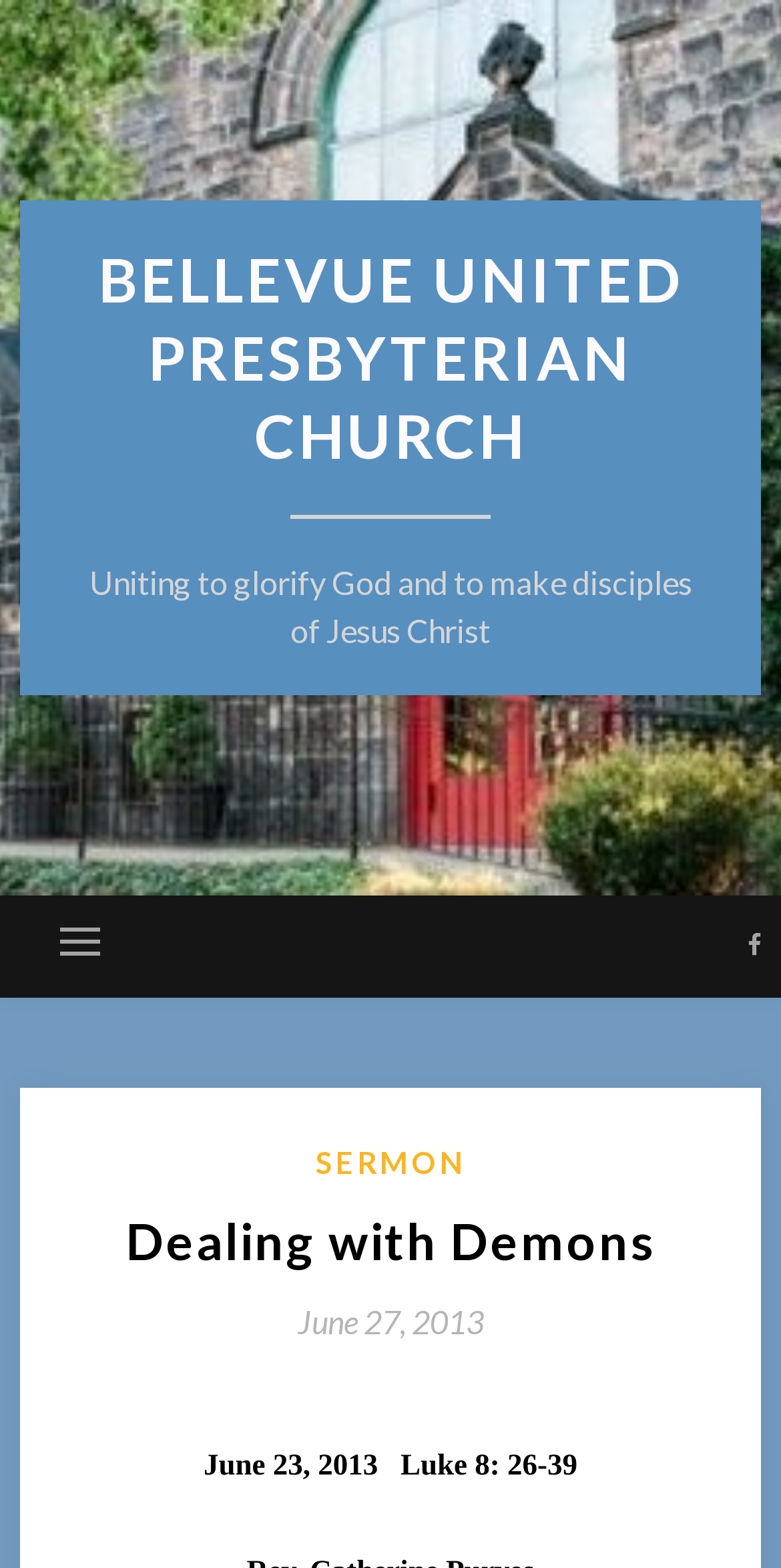What is the topic of the sermon?
Respond to the question with a well-detailed and thorough answer.

I found the answer by looking at the heading element with the text 'Dealing with Demons' which is a subheading under the main header.